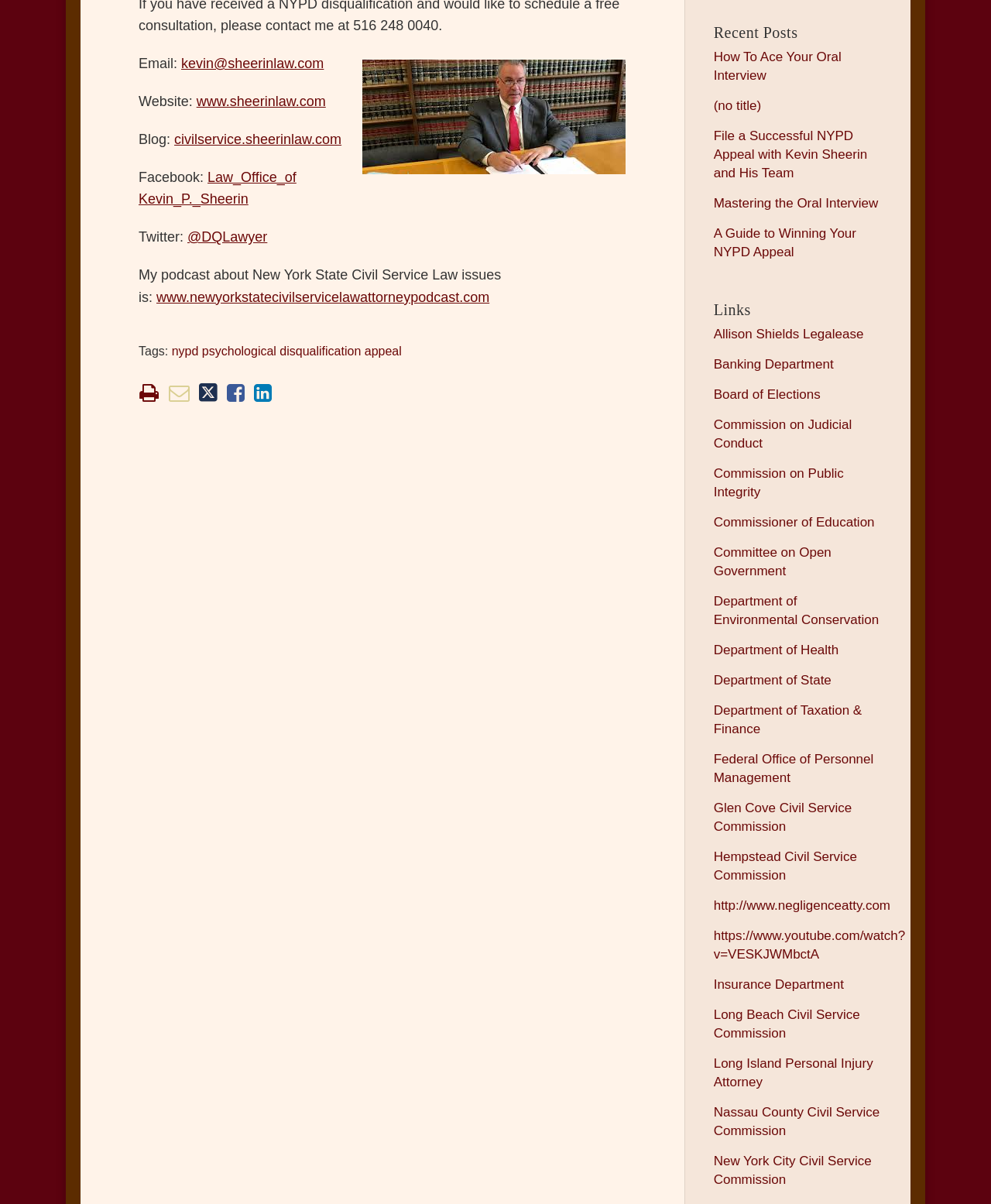Please identify the bounding box coordinates of the clickable region that I should interact with to perform the following instruction: "Email this post". The coordinates should be expressed as four float numbers between 0 and 1, i.e., [left, top, right, bottom].

[0.17, 0.318, 0.191, 0.335]